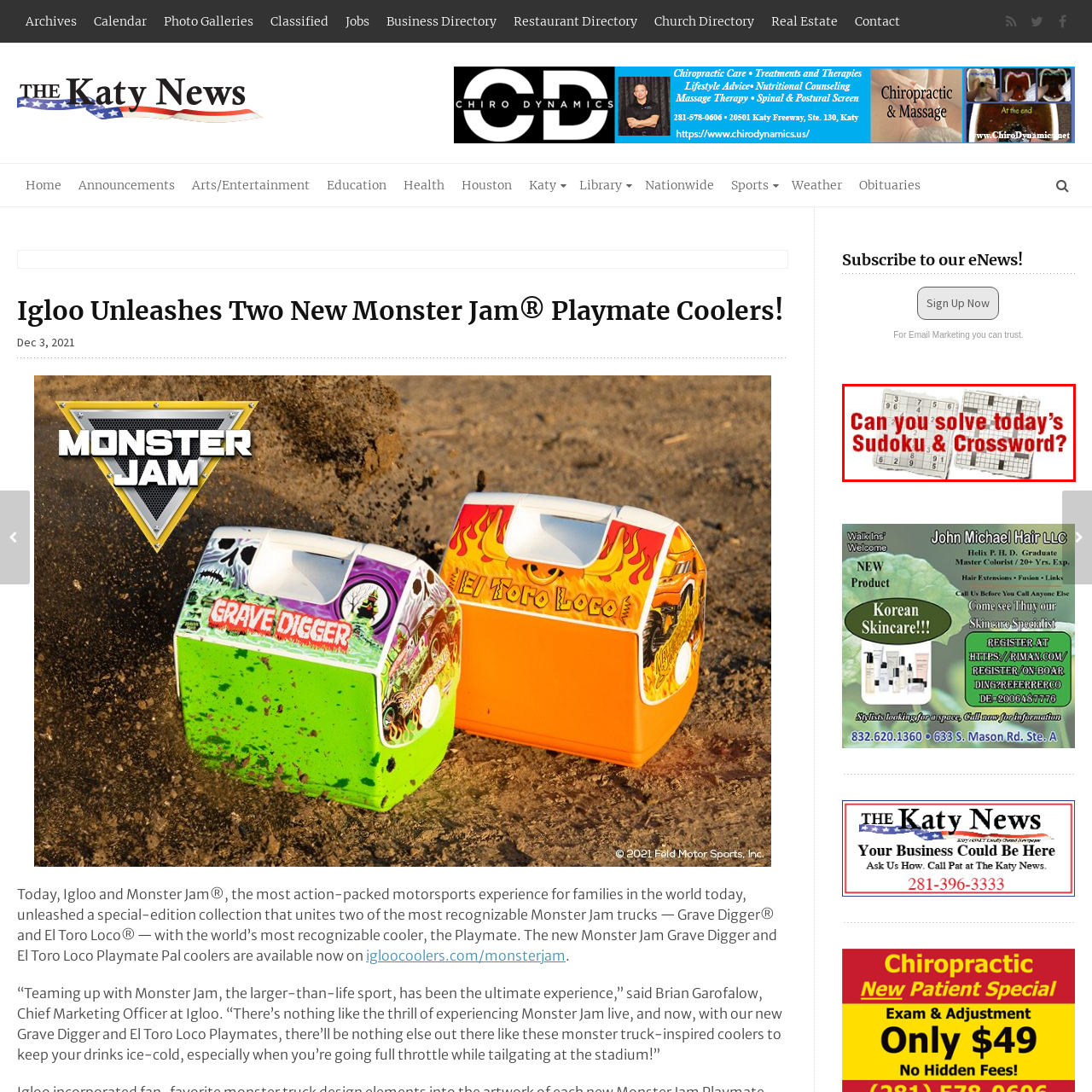What is the purpose of the visual?
Observe the image marked by the red bounding box and generate a detailed answer to the question.

The visual provides a fun, interactive element in the context of the publication, encouraging readers to participate in daily brain teasers and test their problem-solving skills.